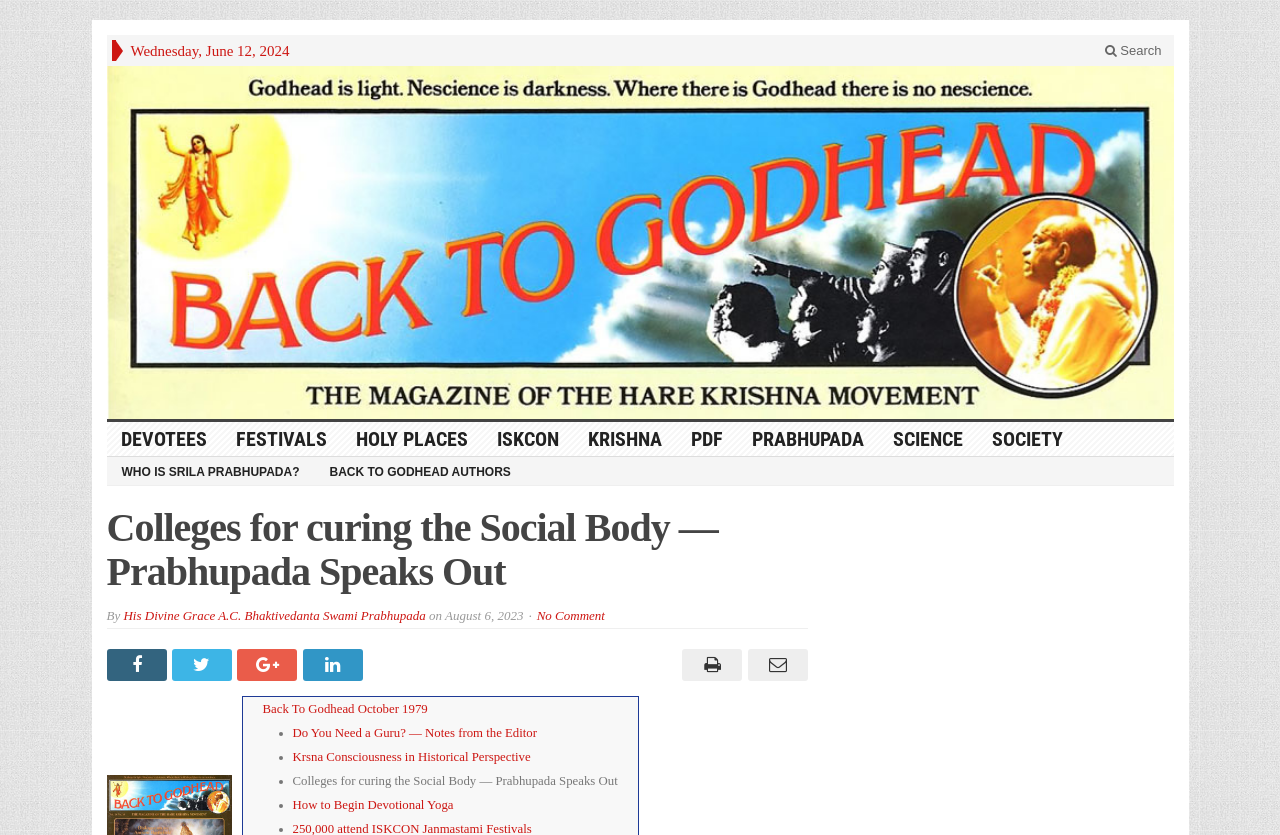Please locate the bounding box coordinates of the region I need to click to follow this instruction: "View the PDF".

[0.529, 0.506, 0.576, 0.546]